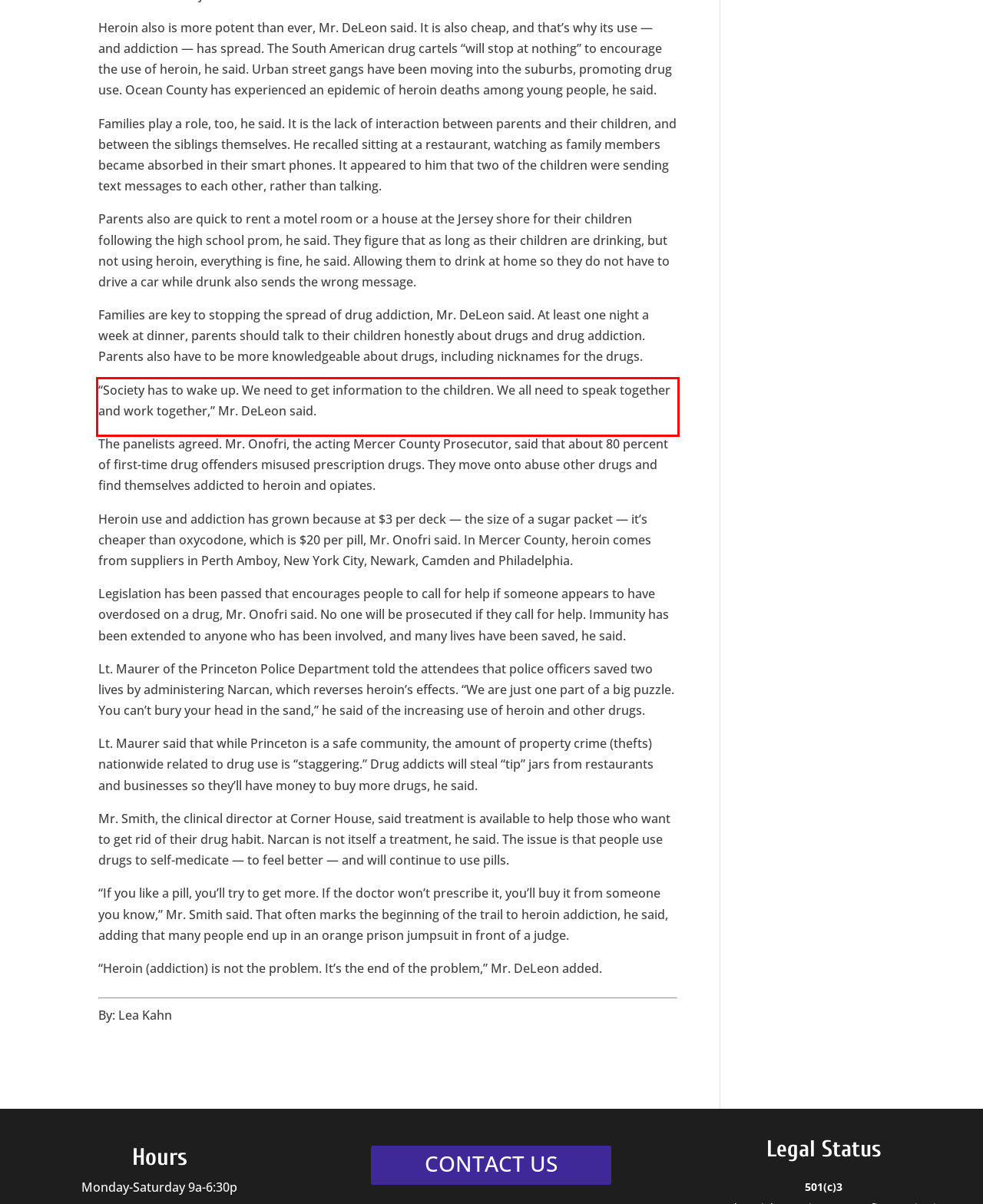With the given screenshot of a webpage, locate the red rectangle bounding box and extract the text content using OCR.

“Society has to wake up. We need to get information to the children. We all need to speak together and work together,” Mr. DeLeon said.